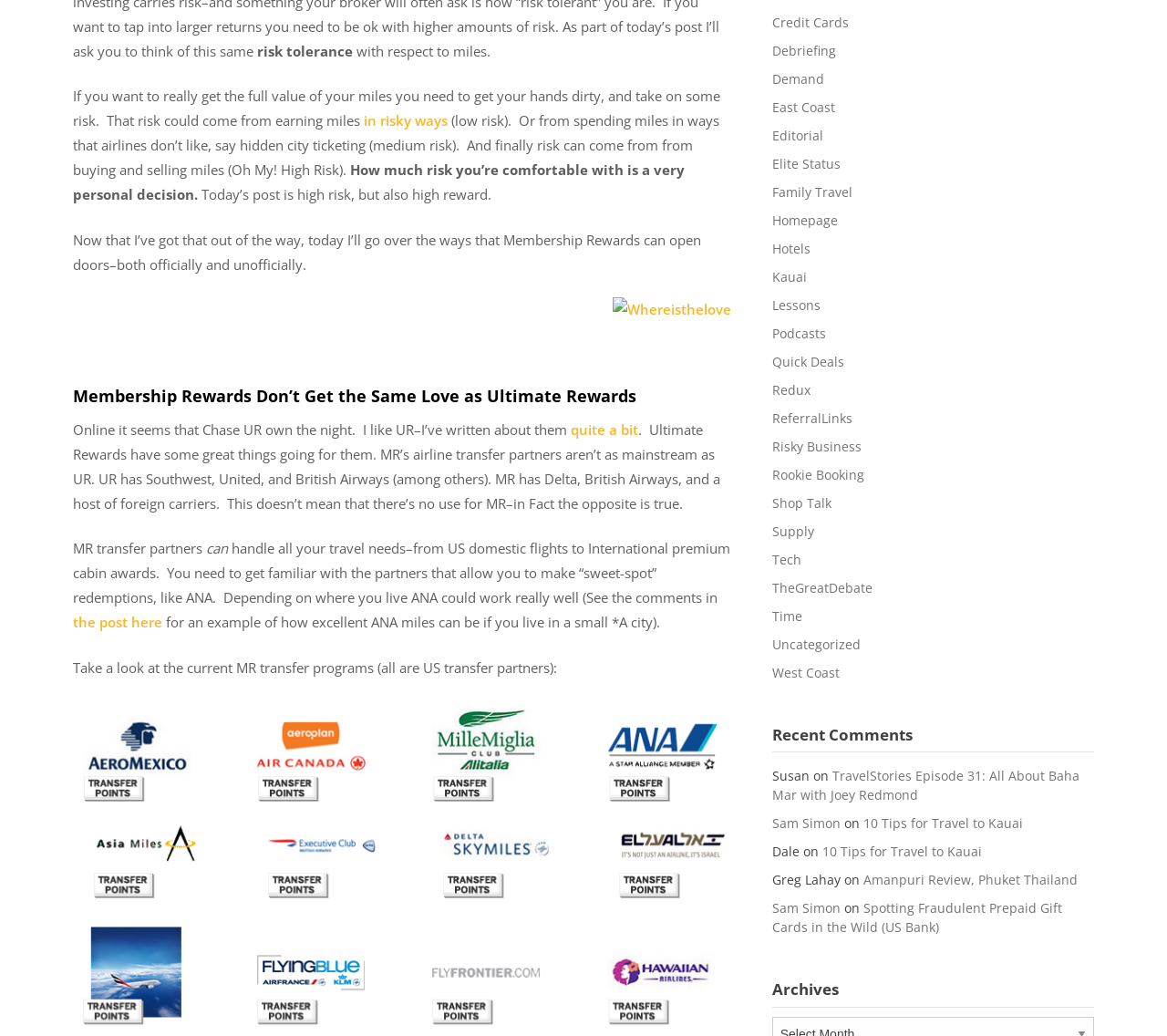Using the description: "Amanpuri Review, Phuket Thailand", determine the UI element's bounding box coordinates. Ensure the coordinates are in the format of four float numbers between 0 and 1, i.e., [left, top, right, bottom].

[0.74, 0.841, 0.923, 0.858]